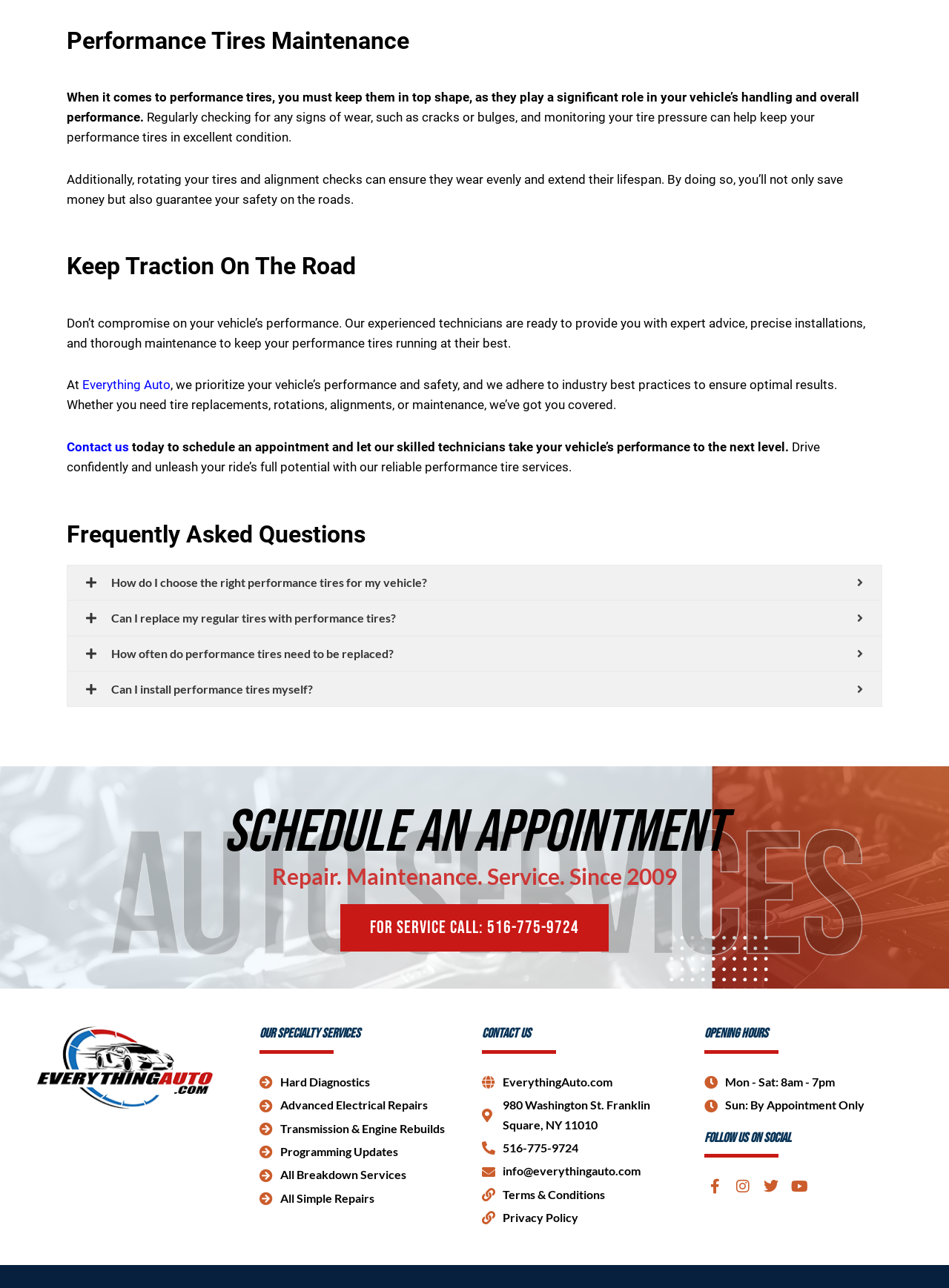Determine the bounding box coordinates of the area to click in order to meet this instruction: "Contact us".

[0.07, 0.341, 0.136, 0.353]